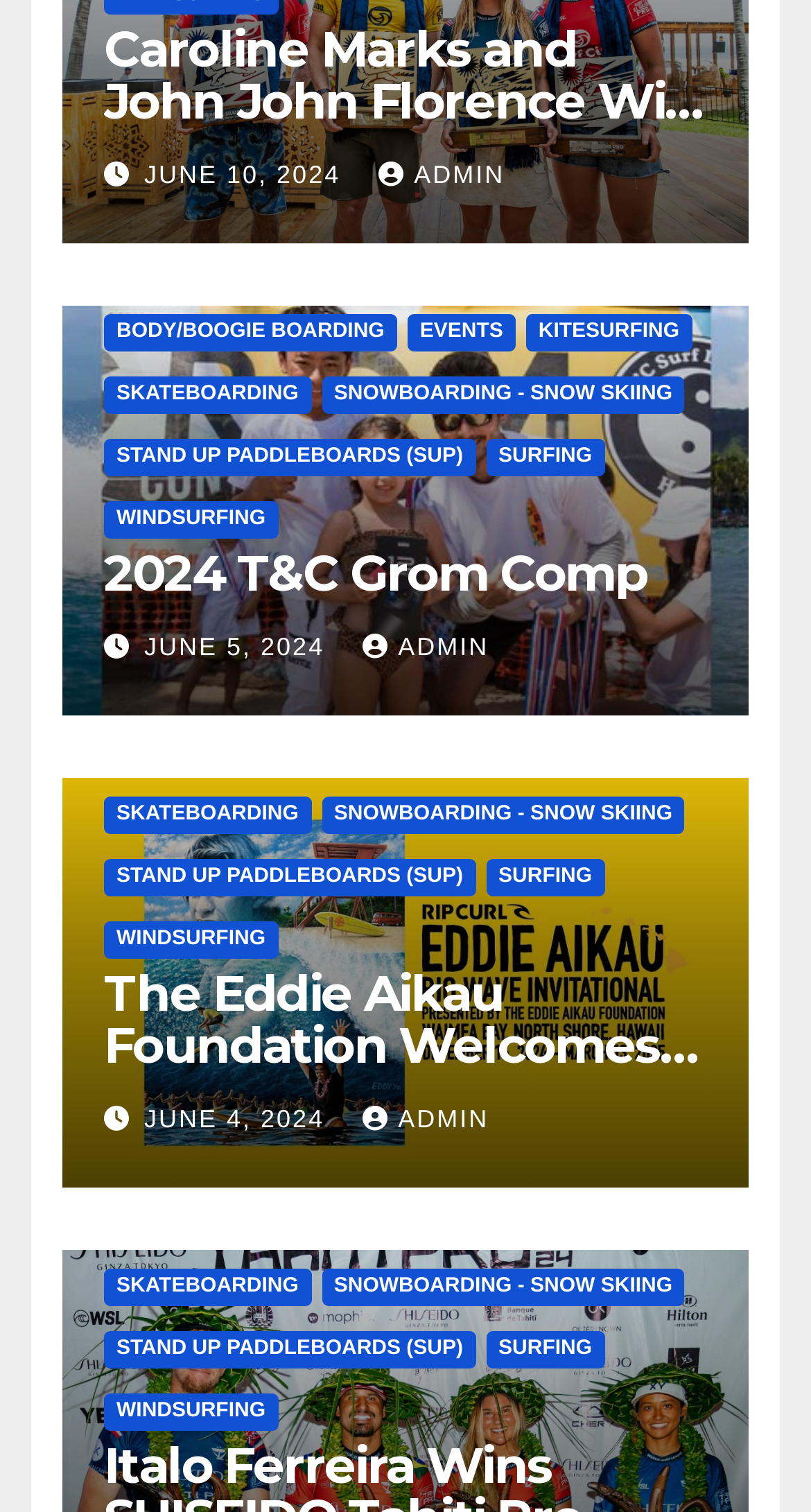What is the date of the 2024 T&C Grom Comp?
Refer to the image and give a detailed response to the question.

I found the answer by looking at the link element with text 'JUNE 5, 2024' which is near the heading element '2024 T&C Grom Comp'. This suggests that the date of the 2024 T&C Grom Comp is June 5, 2024.